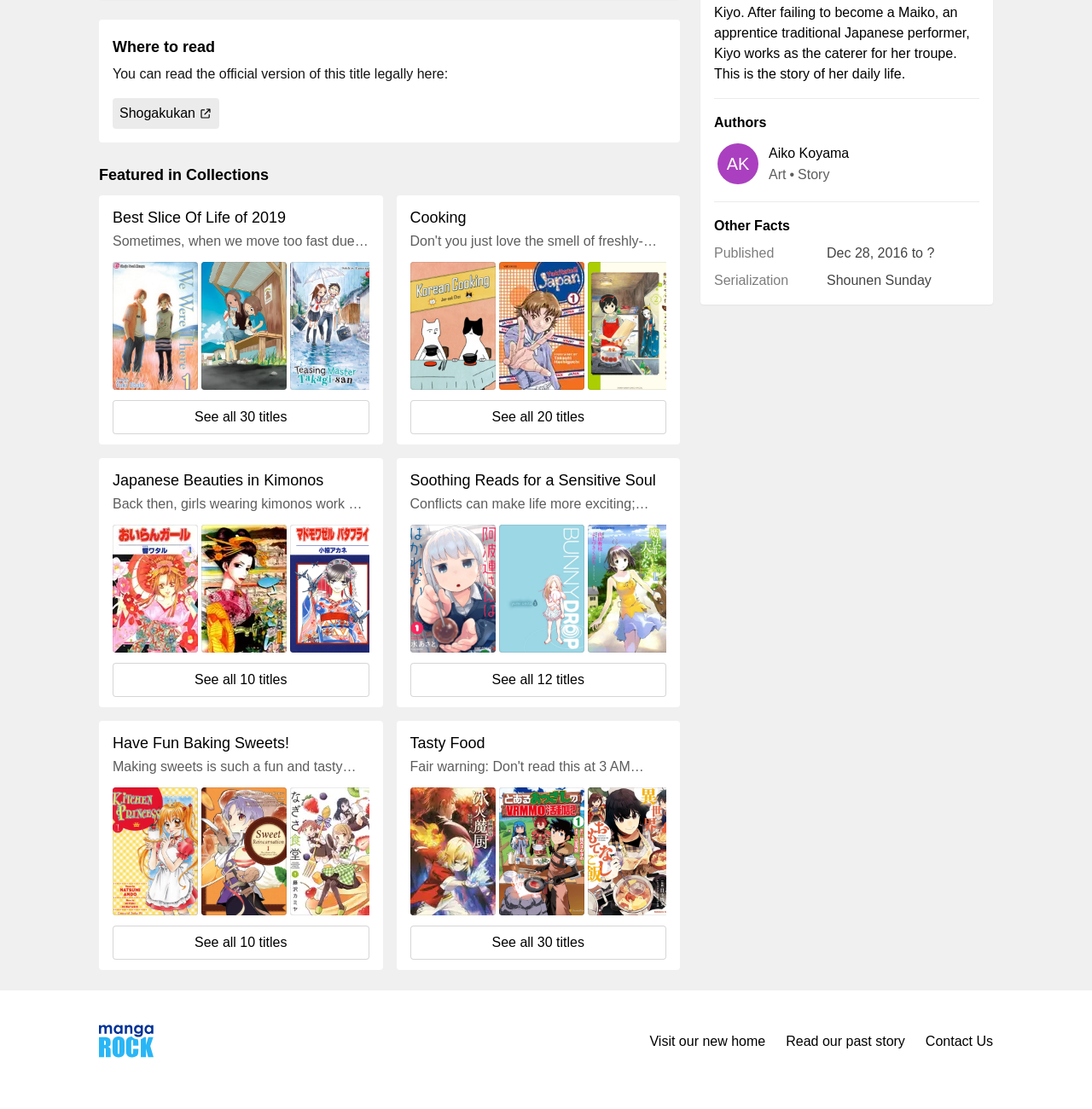Bounding box coordinates are specified in the format (top-left x, top-left y, bottom-right x, bottom-right y). All values are floating point numbers bounded between 0 and 1. Please provide the bounding box coordinate of the region this sentence describes: See all 30 titles

[0.375, 0.835, 0.61, 0.865]